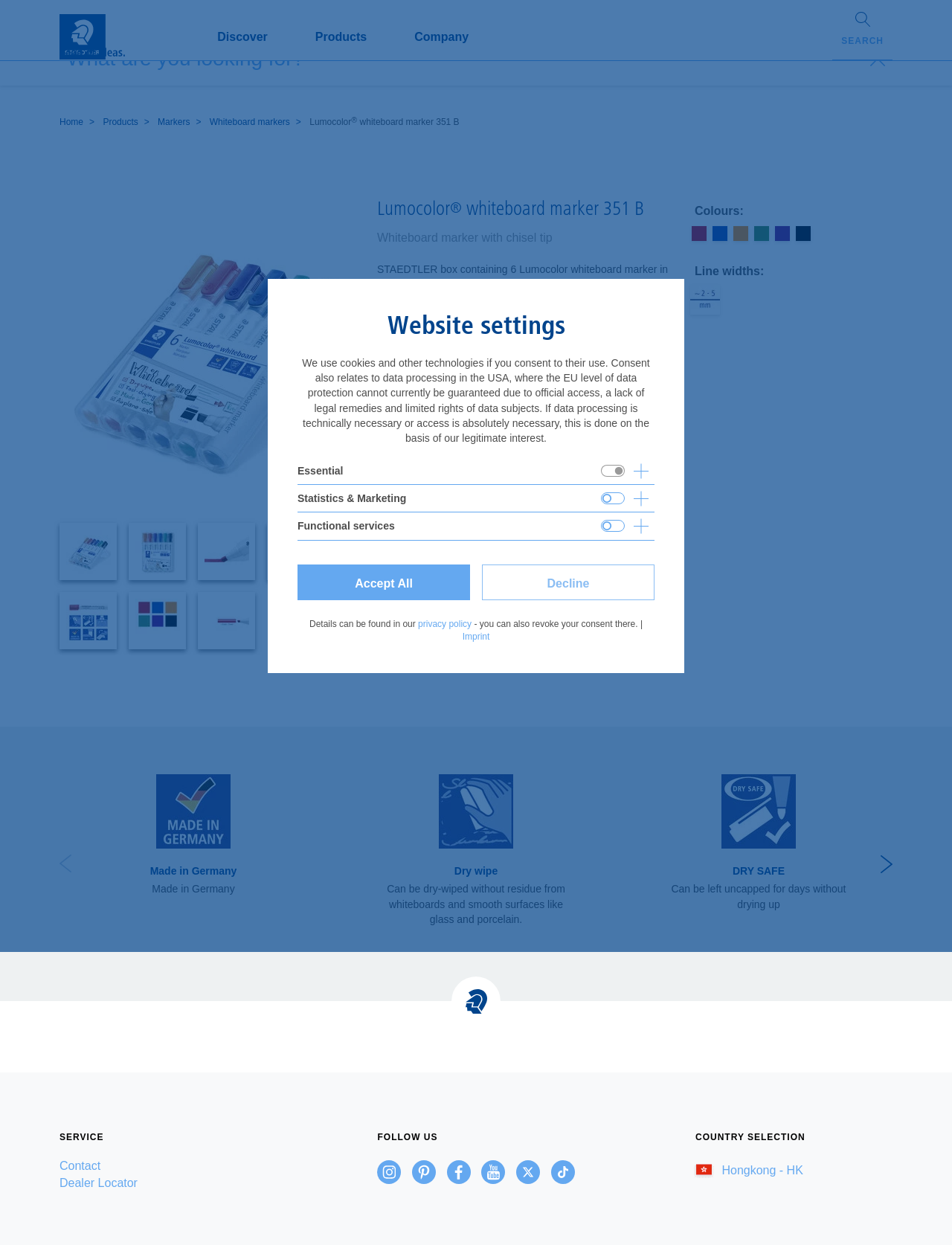Provide a single word or phrase answer to the question: 
What is the material of the barrel and cap?

PP